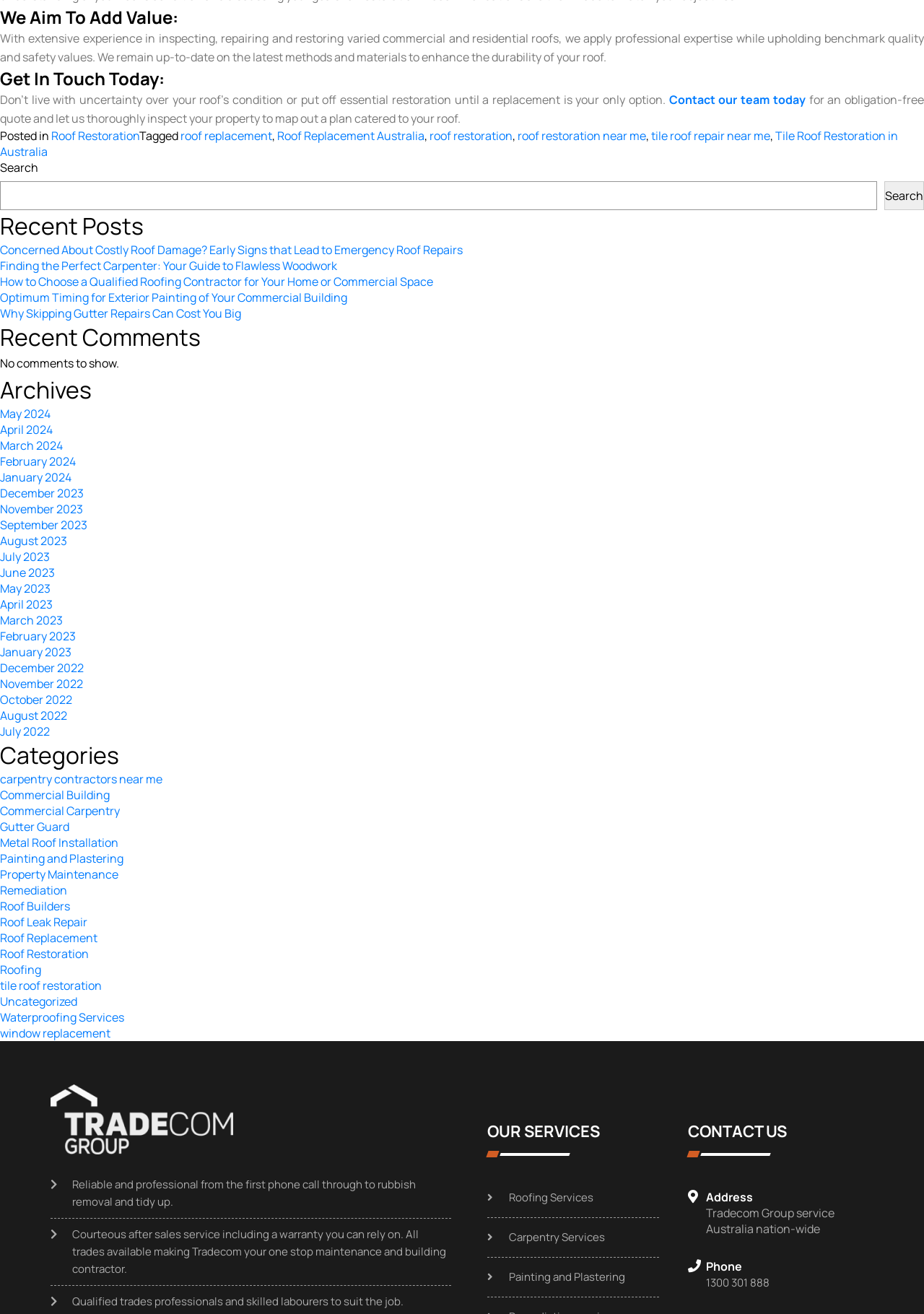What is the name of the company?
Can you provide an in-depth and detailed response to the question?

The webpage has an image with the text 'TradeComGroup', which appears to be the logo of the company, suggesting that this is the name of the company.